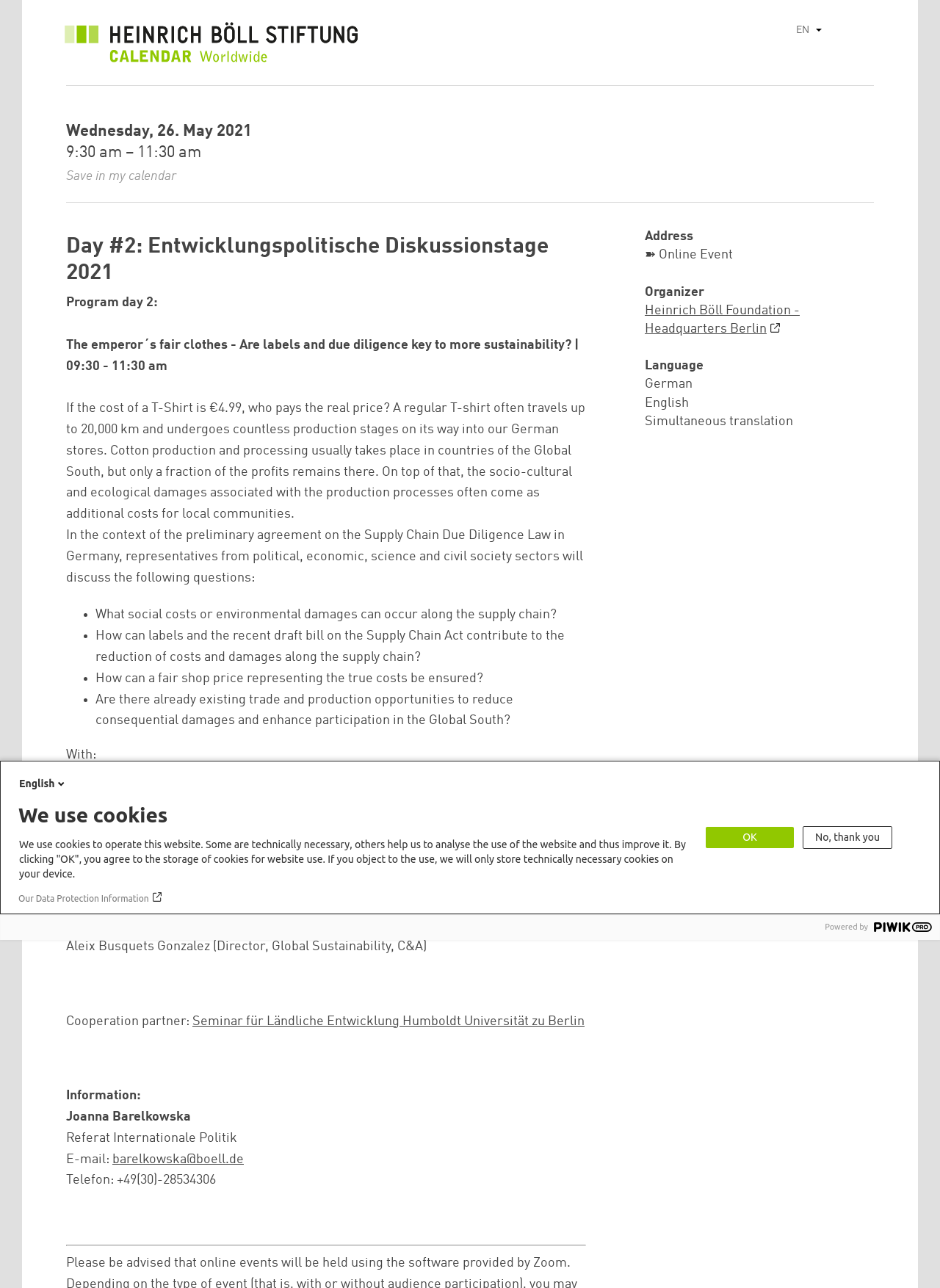Given the description "English", determine the bounding box of the corresponding UI element.

[0.02, 0.599, 0.072, 0.618]